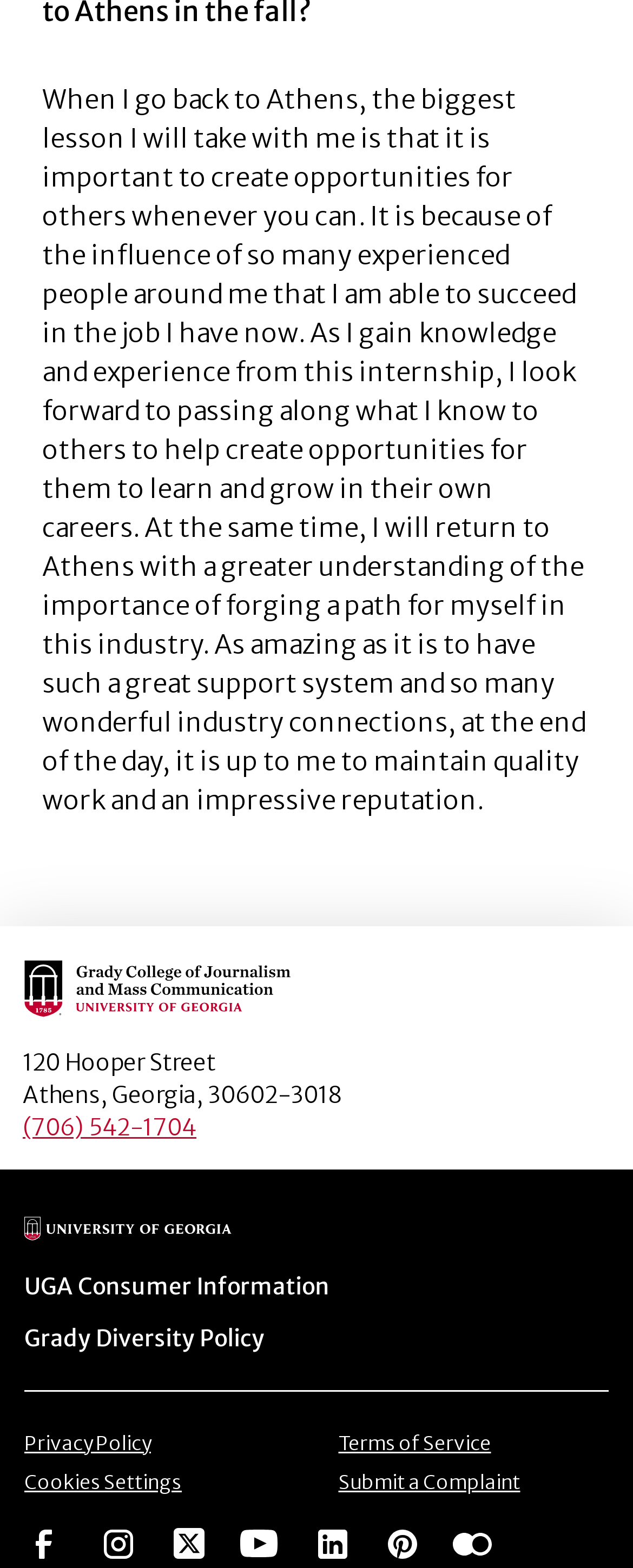What is the name of the institution?
Provide a concise answer using a single word or phrase based on the image.

UGA Grady